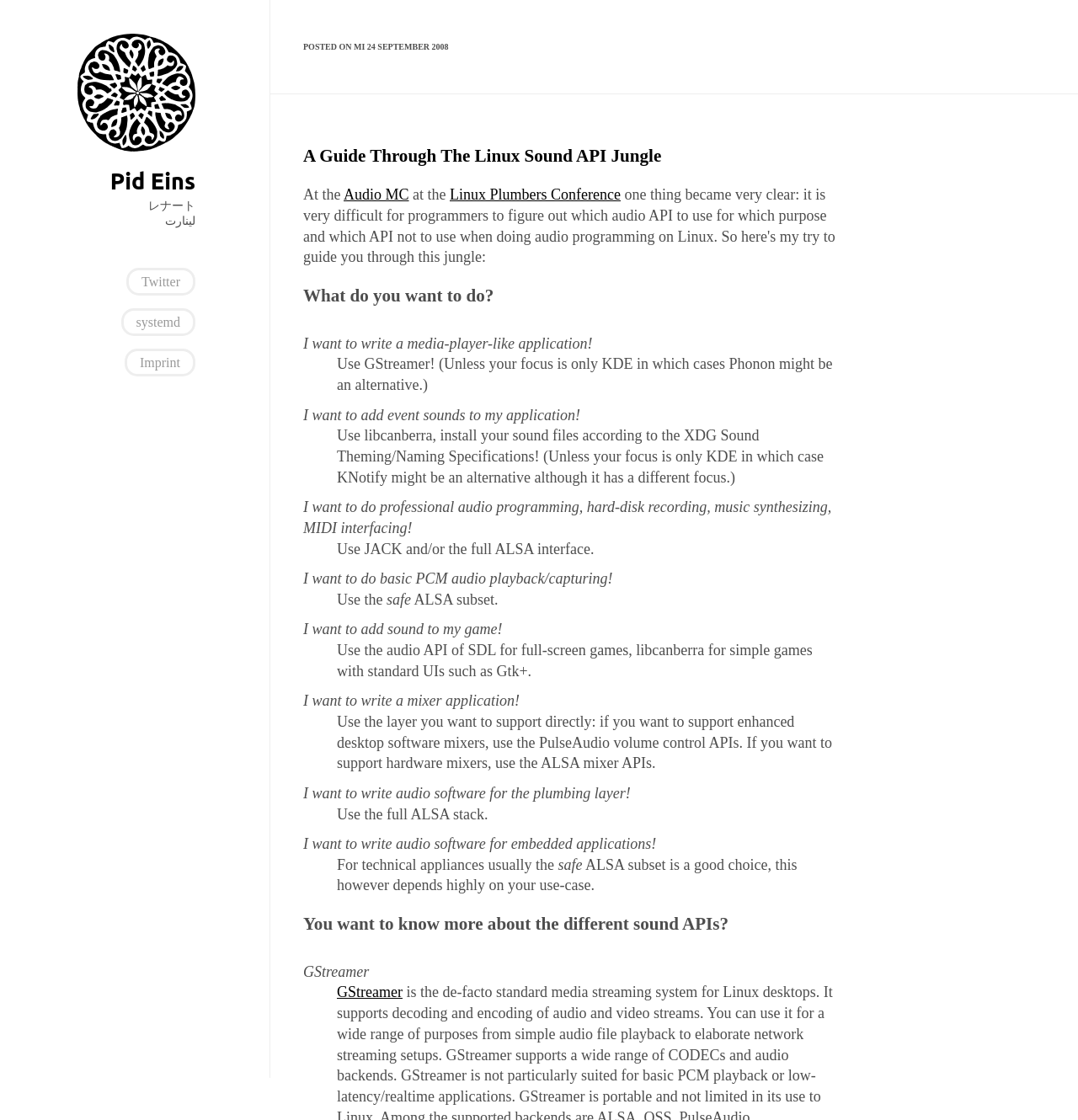What is the recommended API for professional audio programming?
Using the visual information, respond with a single word or phrase.

JACK and/or ALSA